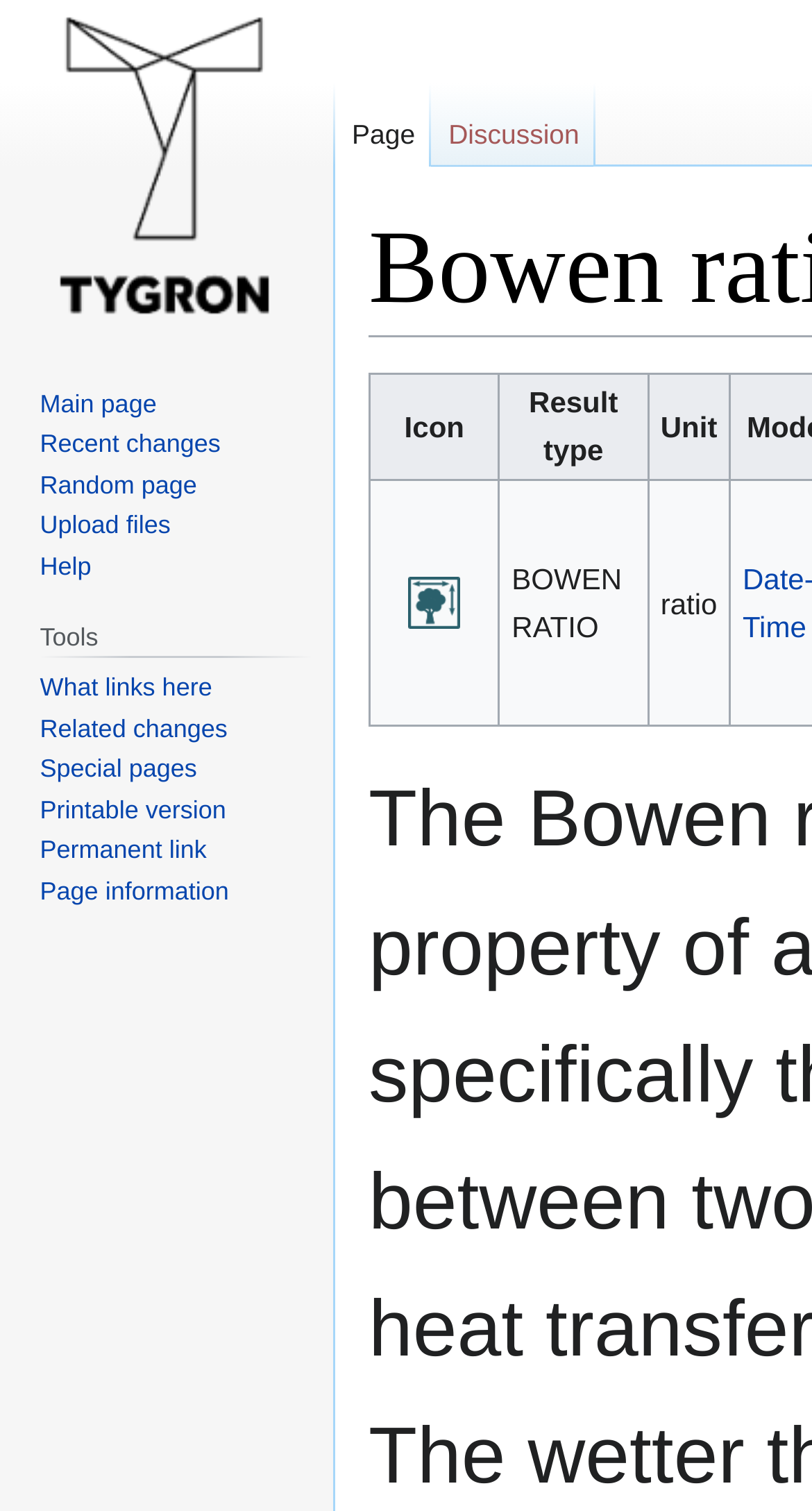Given the description "Linkedin", determine the bounding box of the corresponding UI element.

None